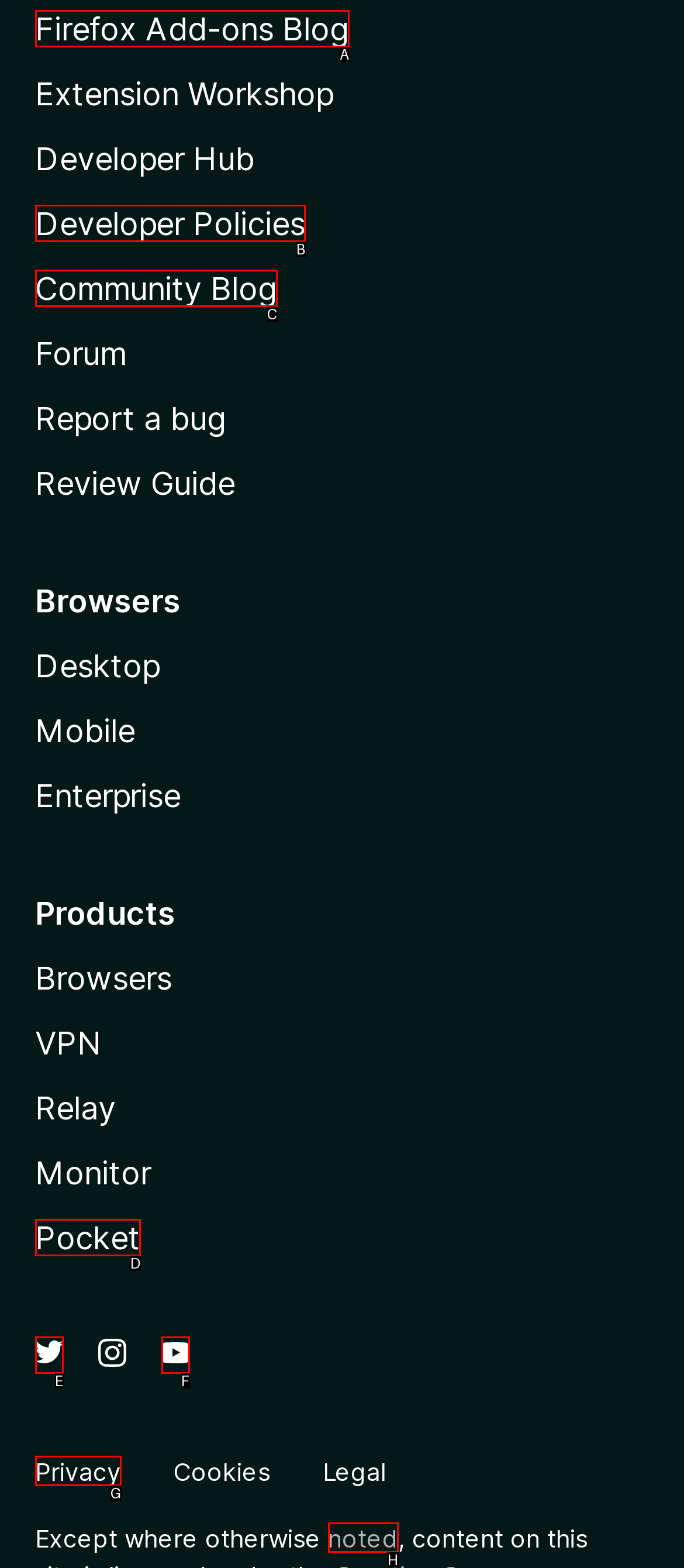Tell me which one HTML element best matches the description: noted
Answer with the option's letter from the given choices directly.

H